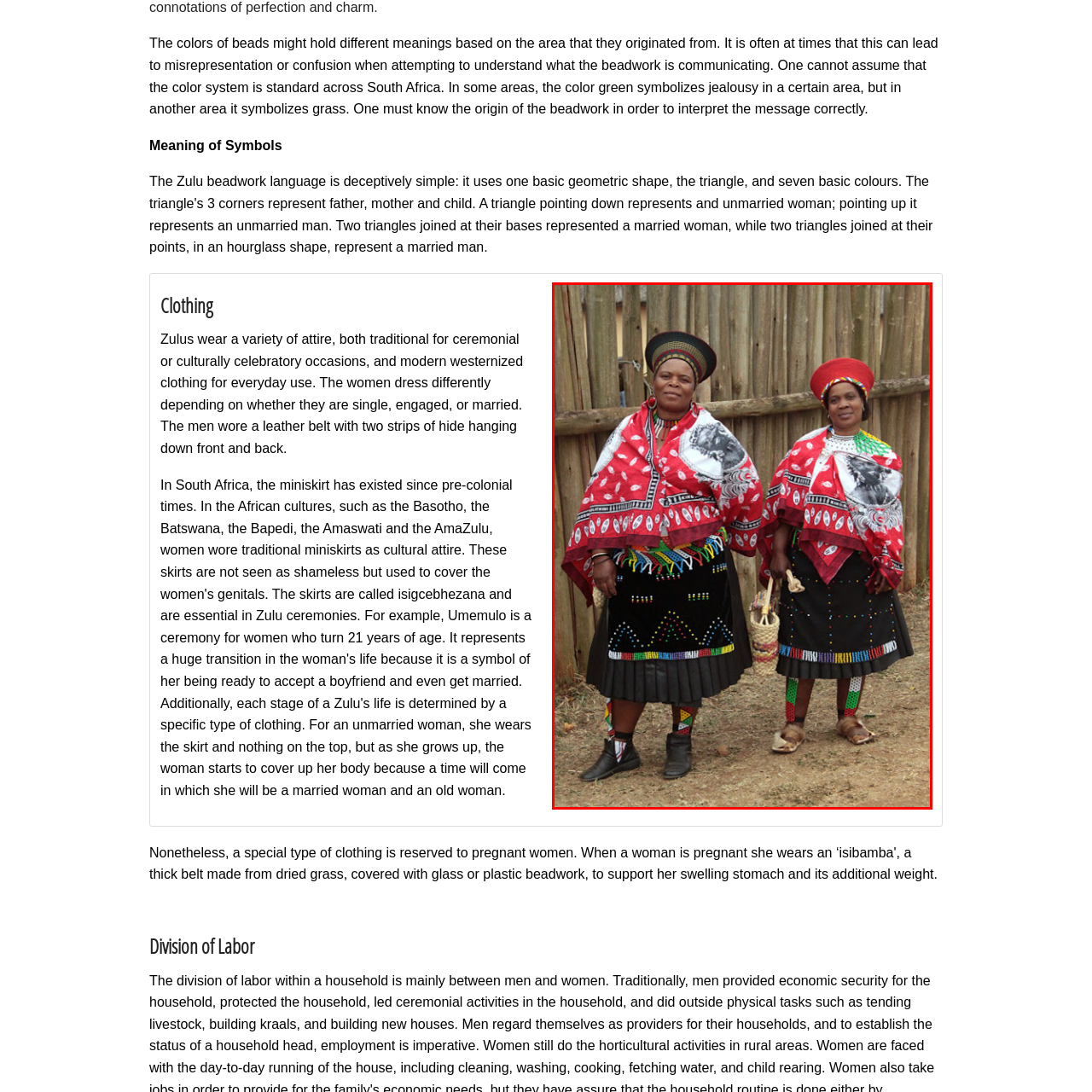Pay attention to the image encased in the red boundary and reply to the question using a single word or phrase:
What is the significance of the beadwork in Zulu culture?

Conveying social messages and personal status